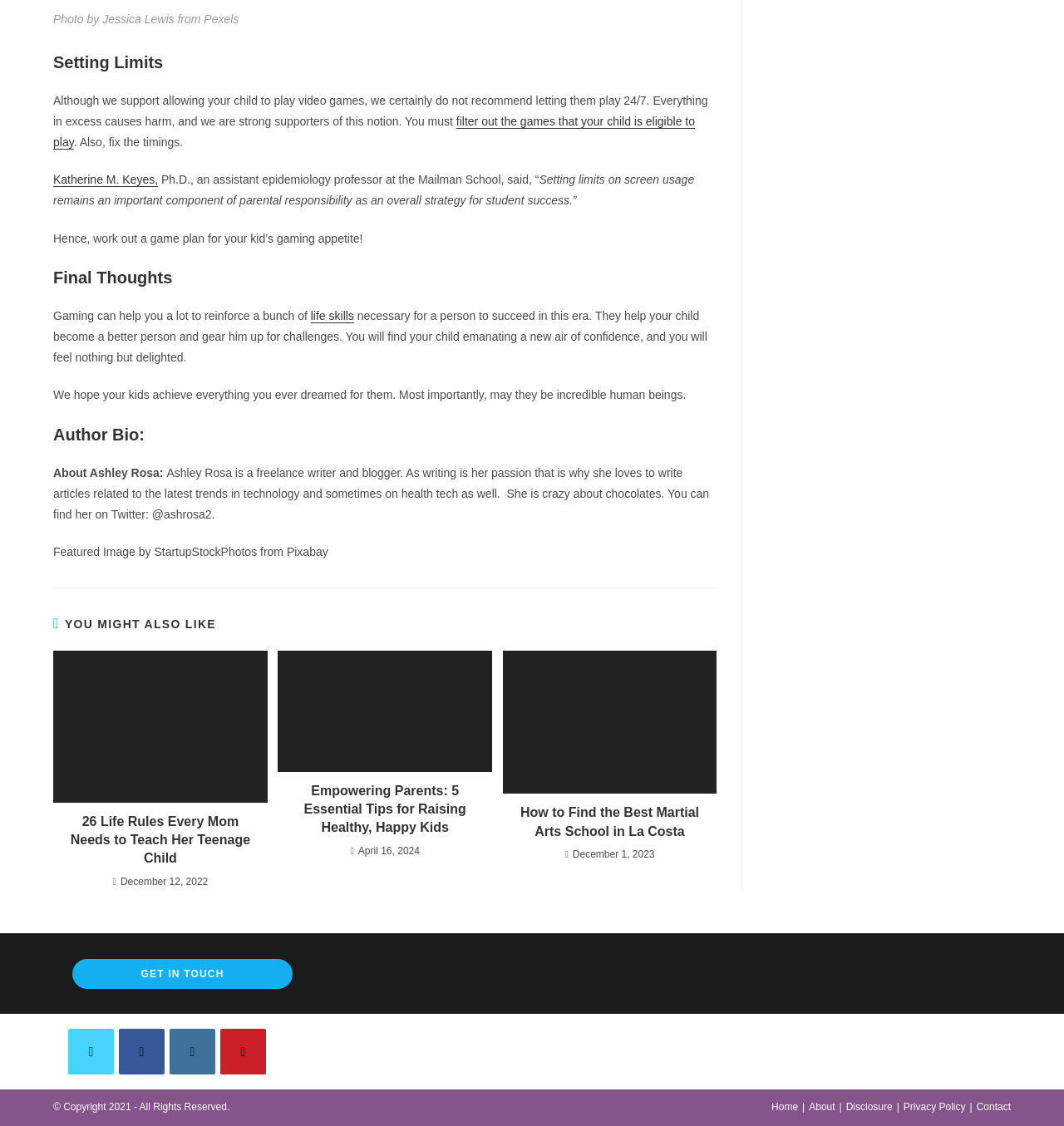Who is the author of the article?
Answer with a single word or phrase by referring to the visual content.

Ashley Rosa